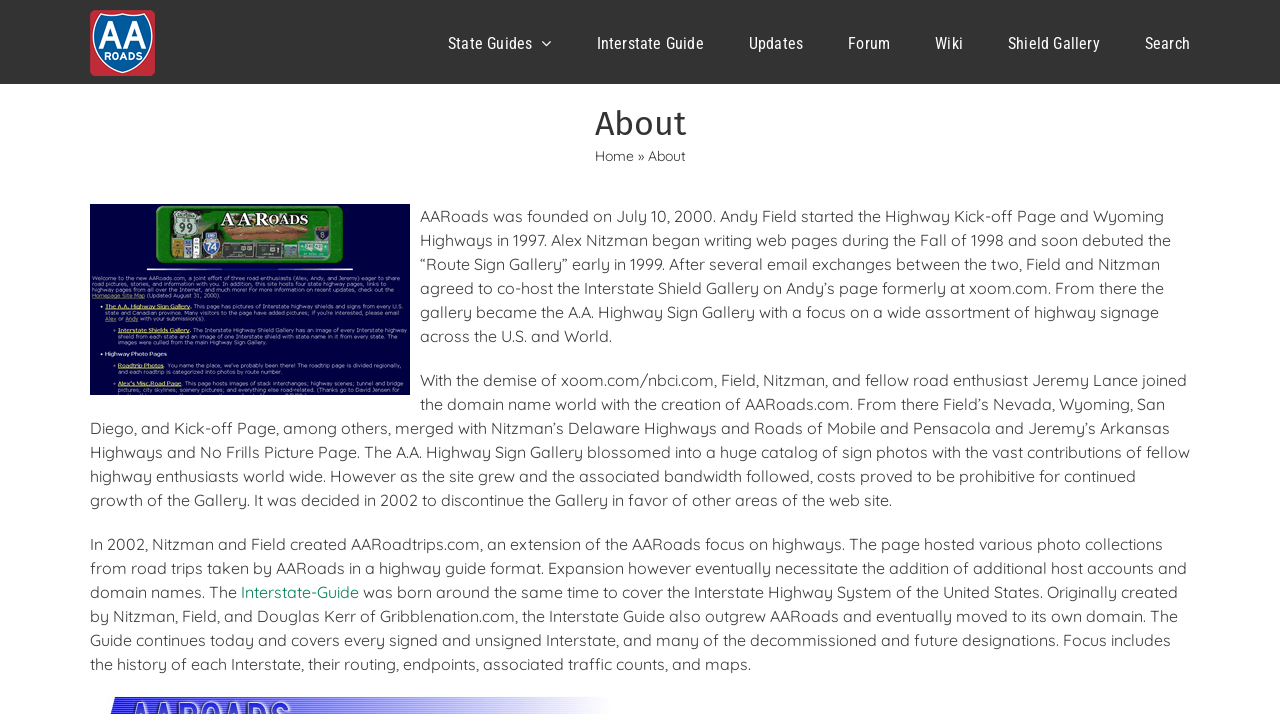Using the element description provided, determine the bounding box coordinates in the format (top-left x, top-left y, bottom-right x, bottom-right y). Ensure that all values are floating point numbers between 0 and 1. Element description: Home

[0.464, 0.206, 0.495, 0.231]